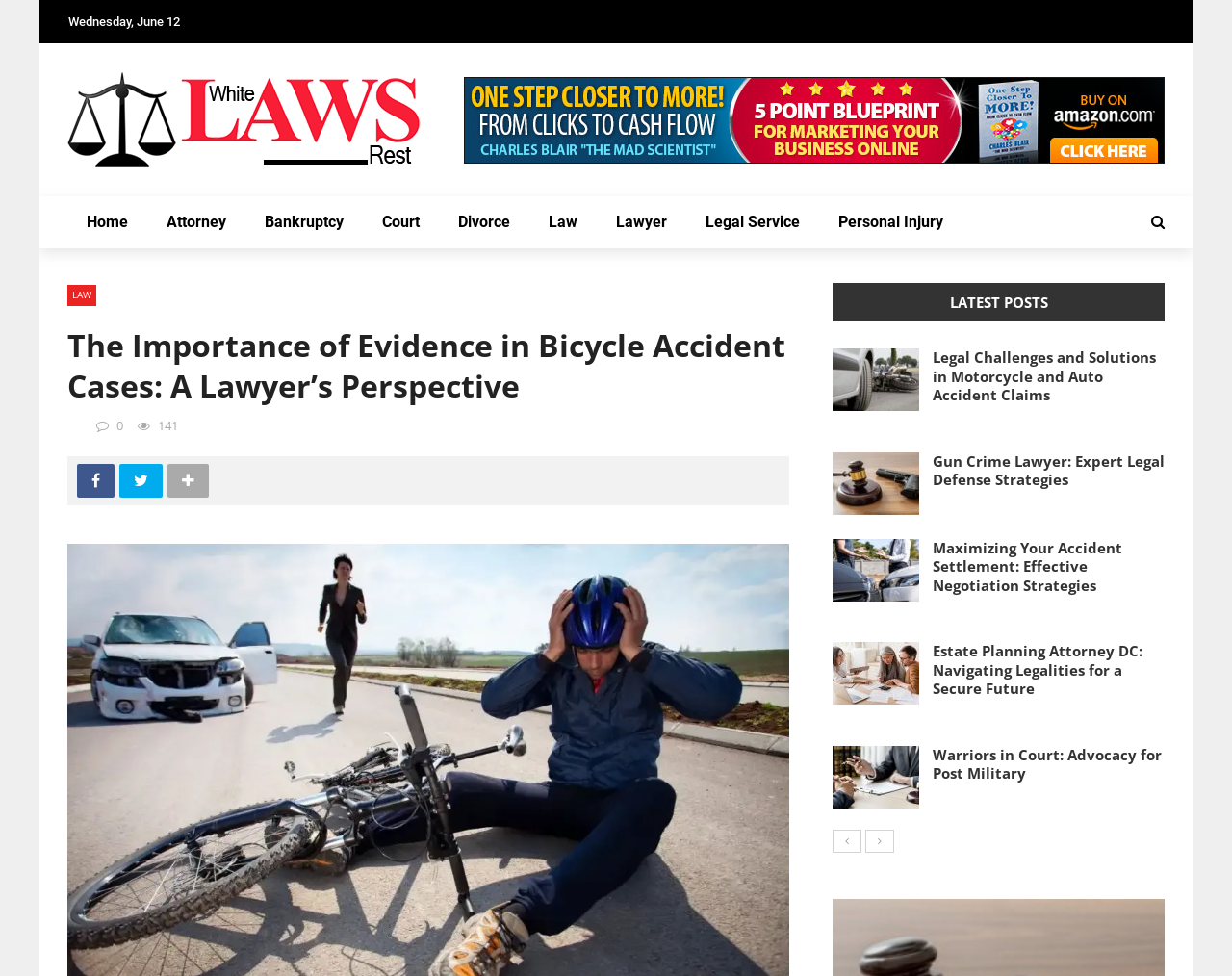Please locate the bounding box coordinates of the element that should be clicked to complete the given instruction: "Click the Legal Challenges and Solutions in Motorcycle and Auto Accident Claims link".

[0.757, 0.356, 0.938, 0.414]